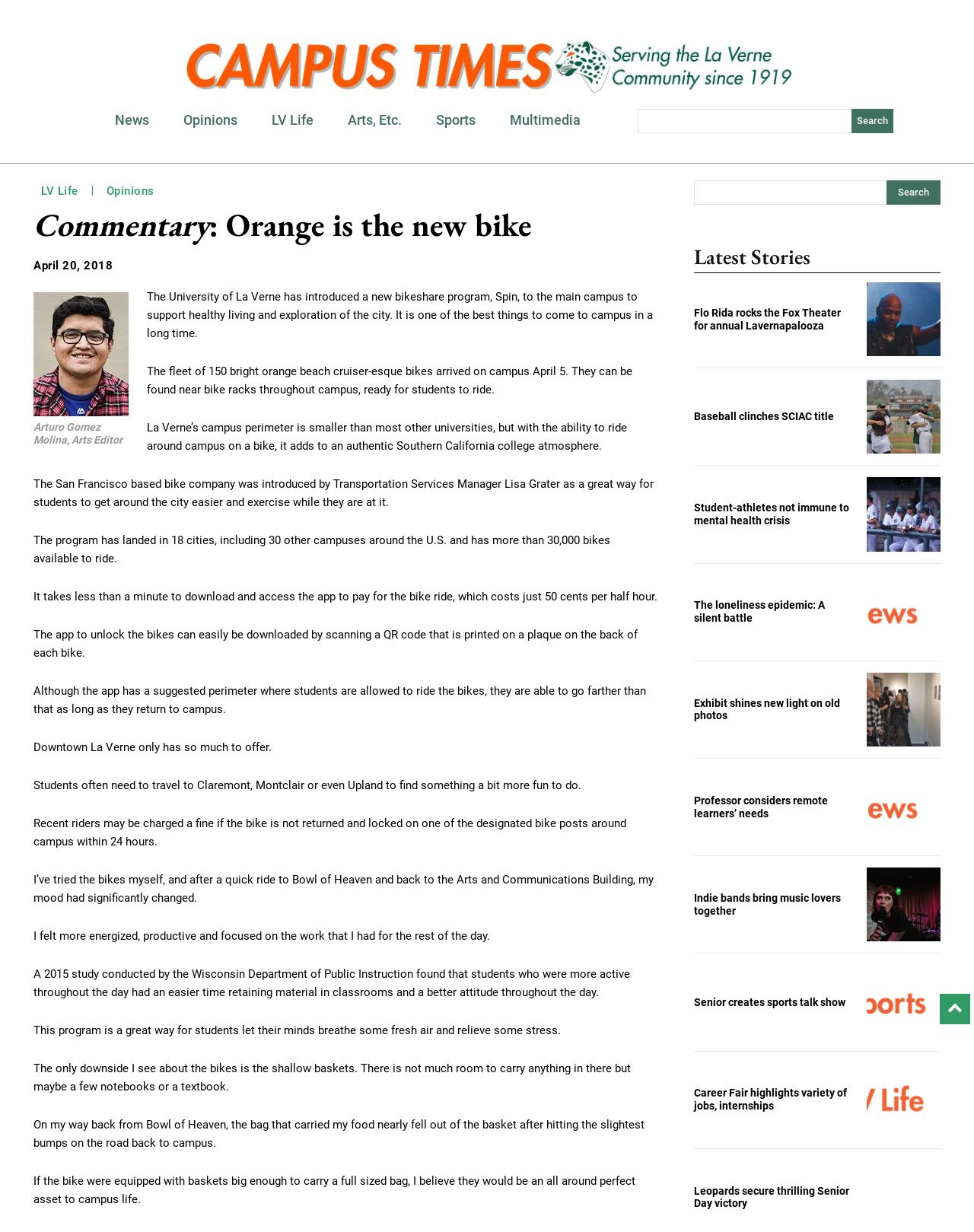Determine the bounding box coordinates of the clickable region to execute the instruction: "Read the latest news". The coordinates should be four float numbers between 0 and 1, denoted as [left, top, right, bottom].

[0.712, 0.197, 0.832, 0.219]